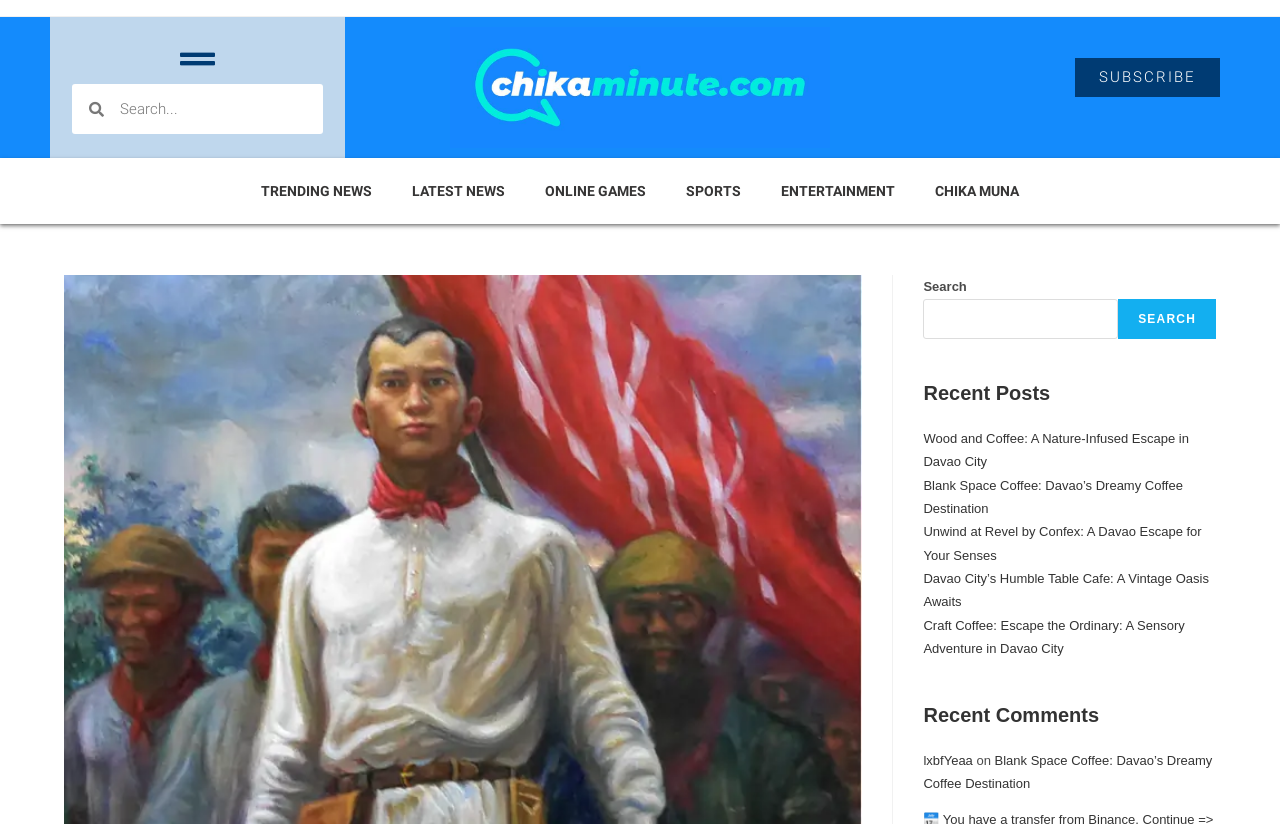Using the format (top-left x, top-left y, bottom-right x, bottom-right y), and given the element description, identify the bounding box coordinates within the screenshot: Search

[0.874, 0.363, 0.95, 0.411]